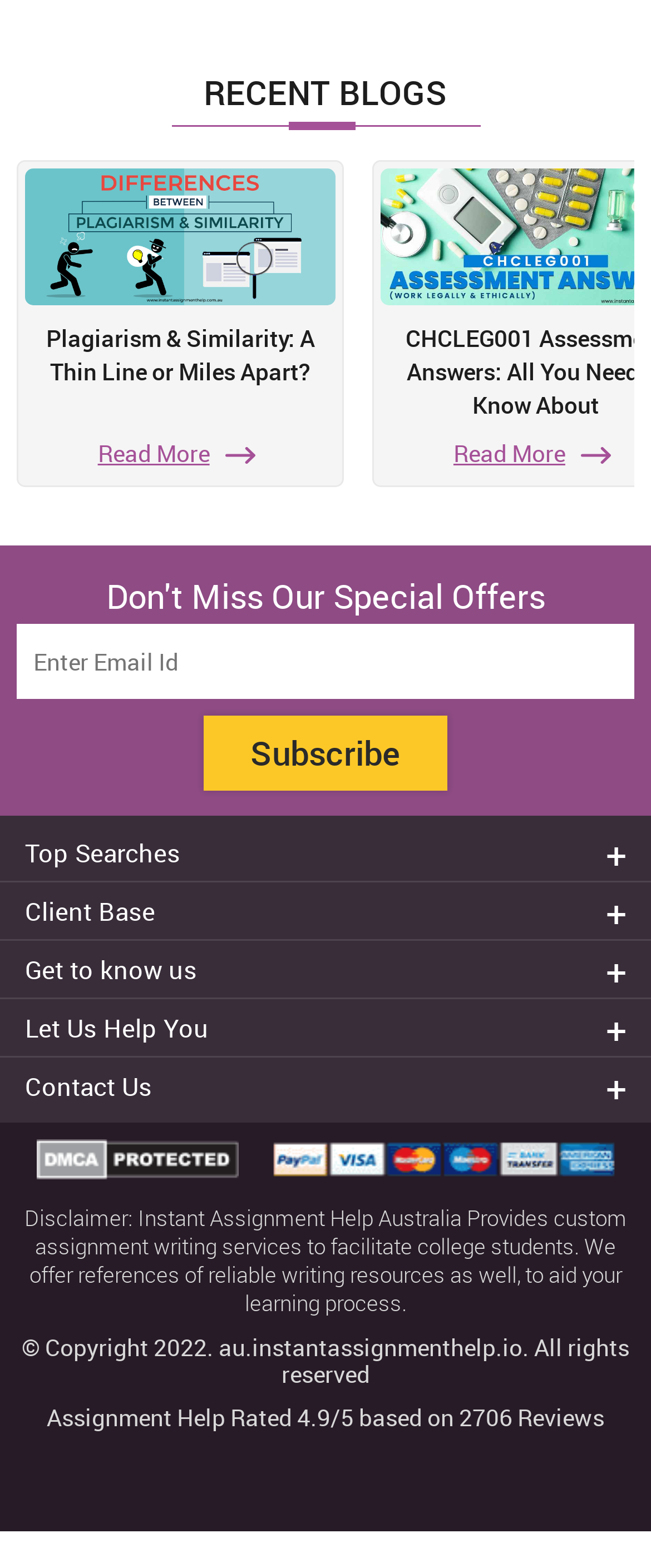Specify the bounding box coordinates for the region that must be clicked to perform the given instruction: "Contact us through WhatsApp".

[0.038, 0.745, 0.962, 0.779]